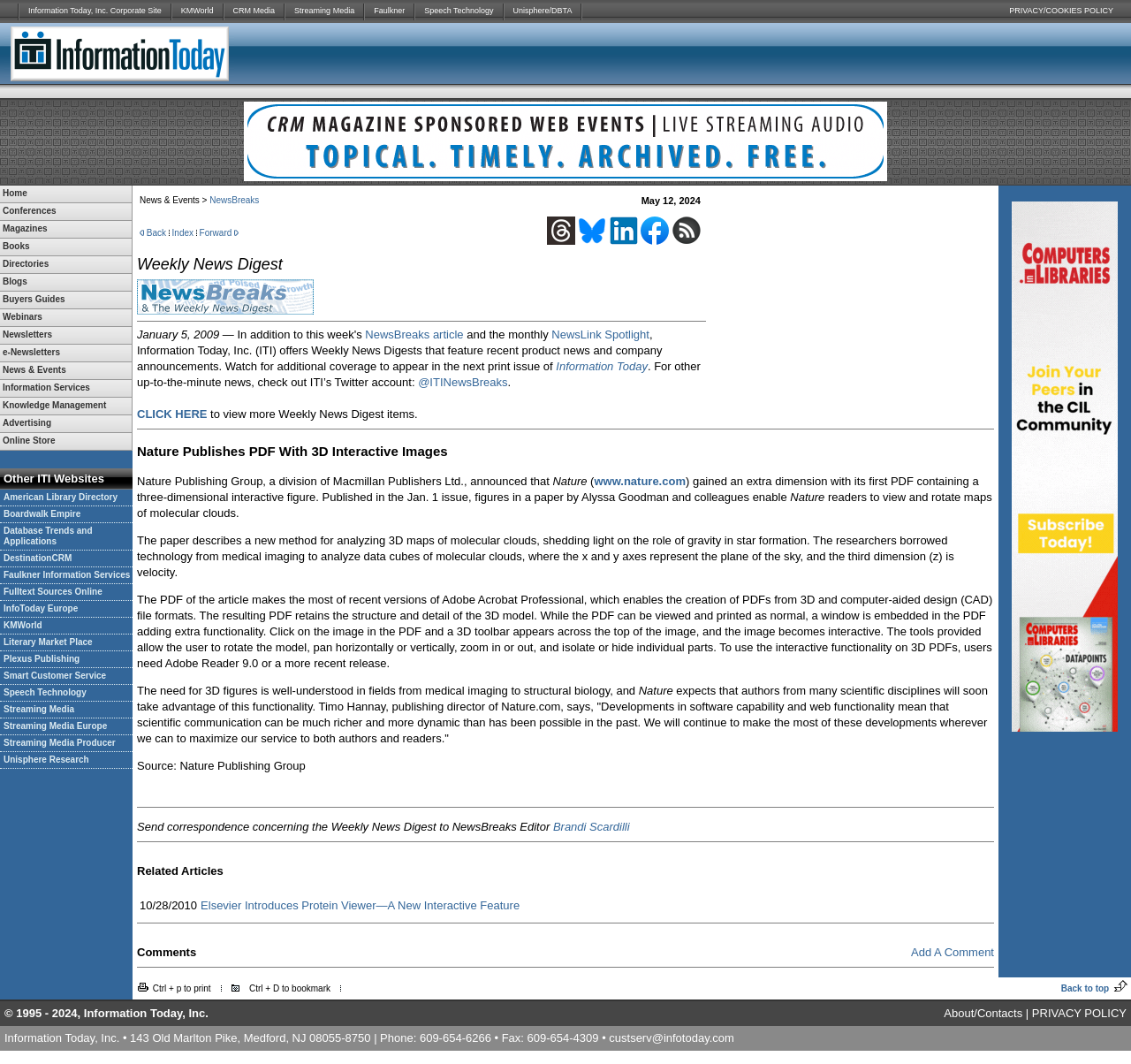Answer the question below with a single word or a brief phrase: 
How many links are there in the top navigation bar?

14